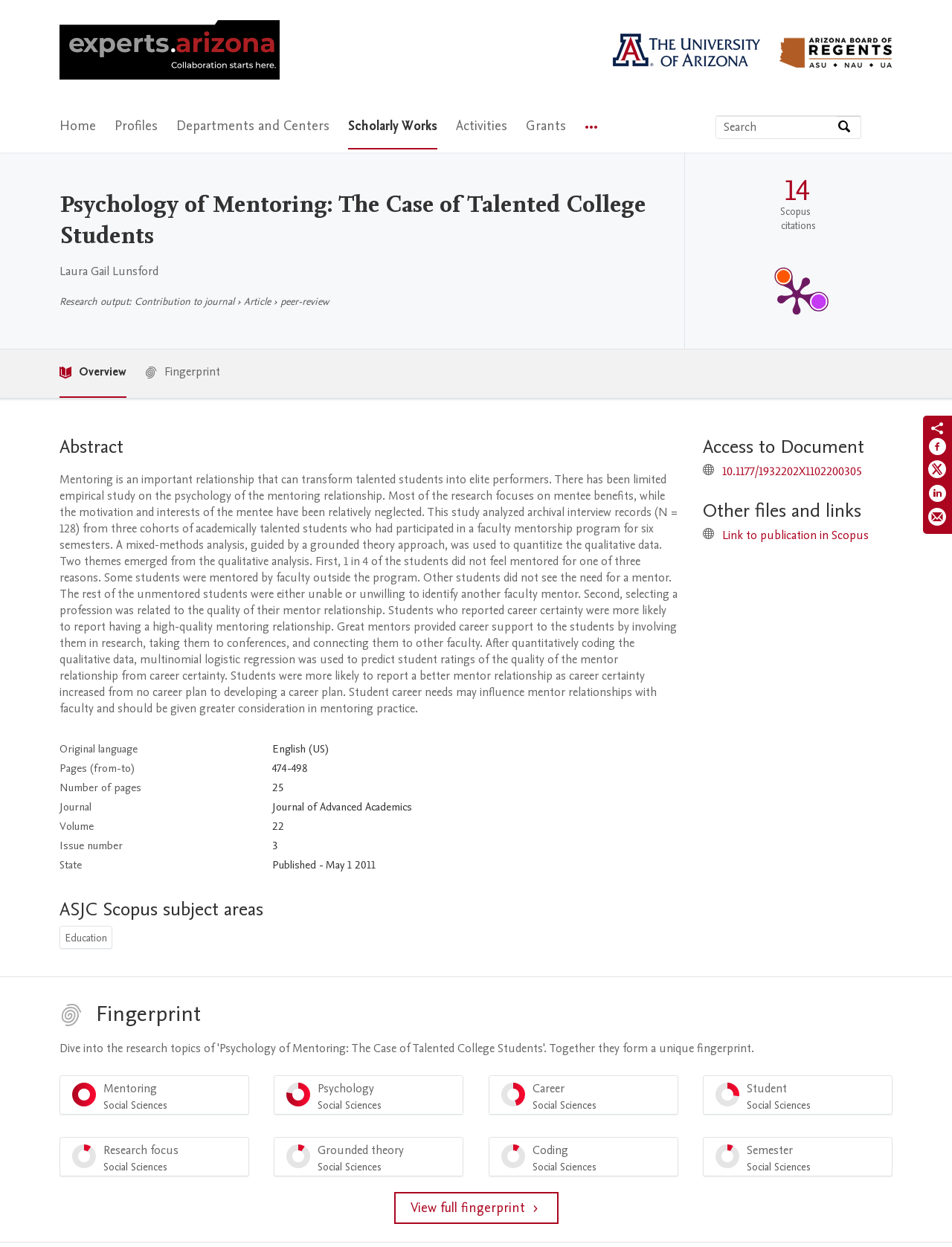Find the bounding box coordinates of the clickable element required to execute the following instruction: "Search by expertise, name or affiliation". Provide the coordinates as four float numbers between 0 and 1, i.e., [left, top, right, bottom].

[0.752, 0.093, 0.879, 0.111]